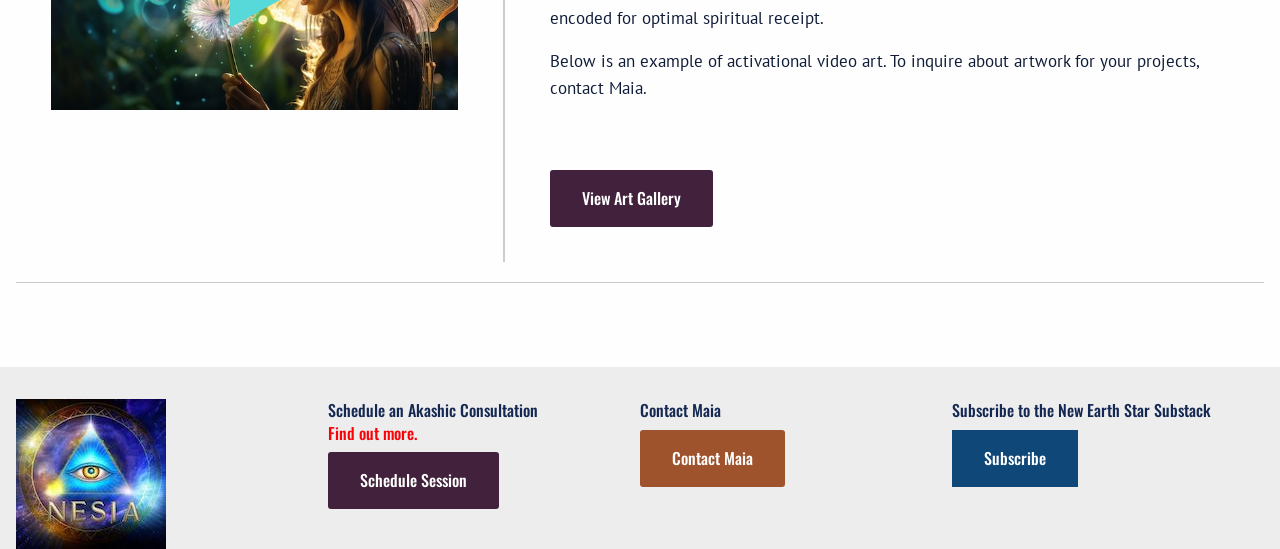Identify and provide the bounding box for the element described by: "Schedule Session".

[0.256, 0.823, 0.39, 0.927]